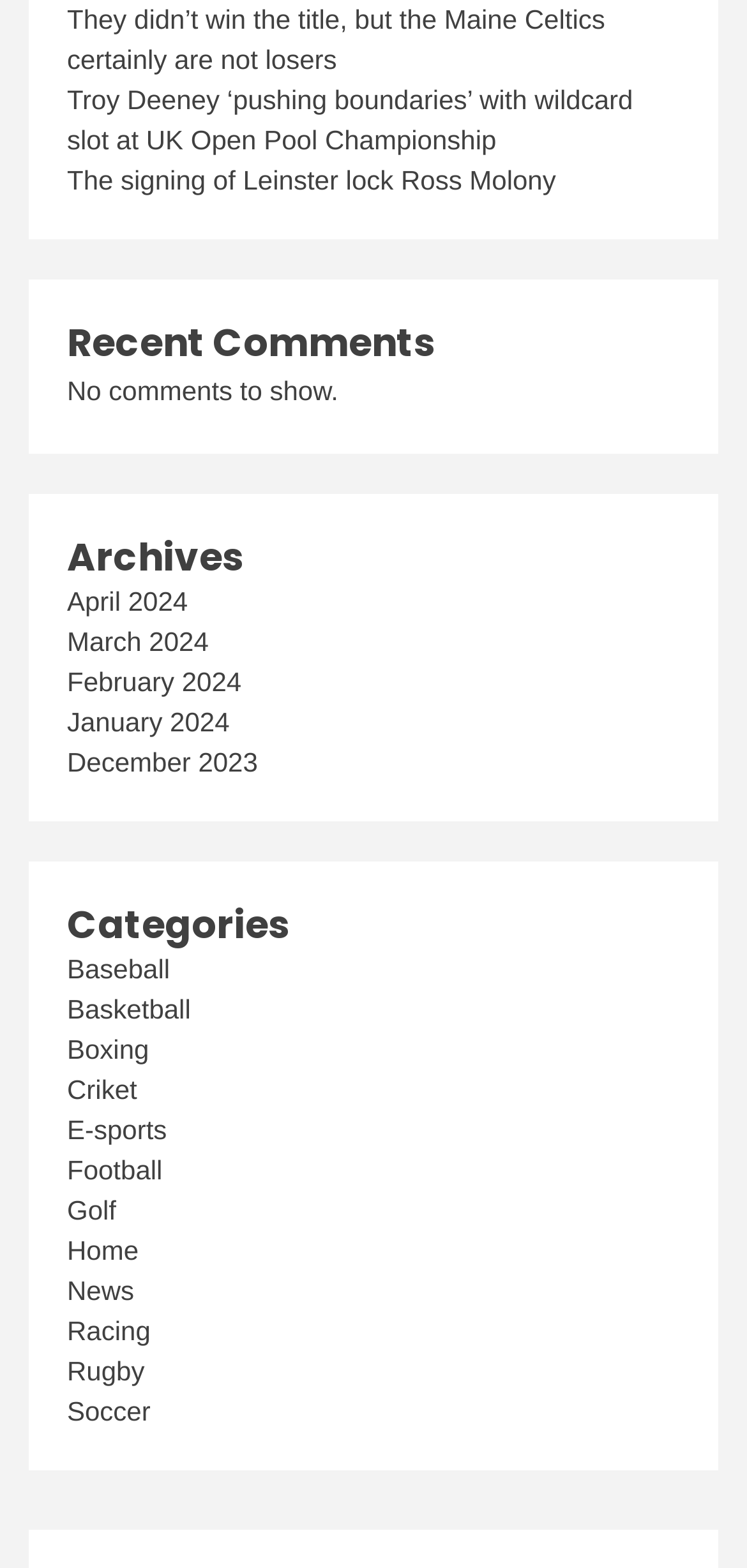Locate the UI element described by Home in the provided webpage screenshot. Return the bounding box coordinates in the format (top-left x, top-left y, bottom-right x, bottom-right y), ensuring all values are between 0 and 1.

[0.09, 0.787, 0.186, 0.807]